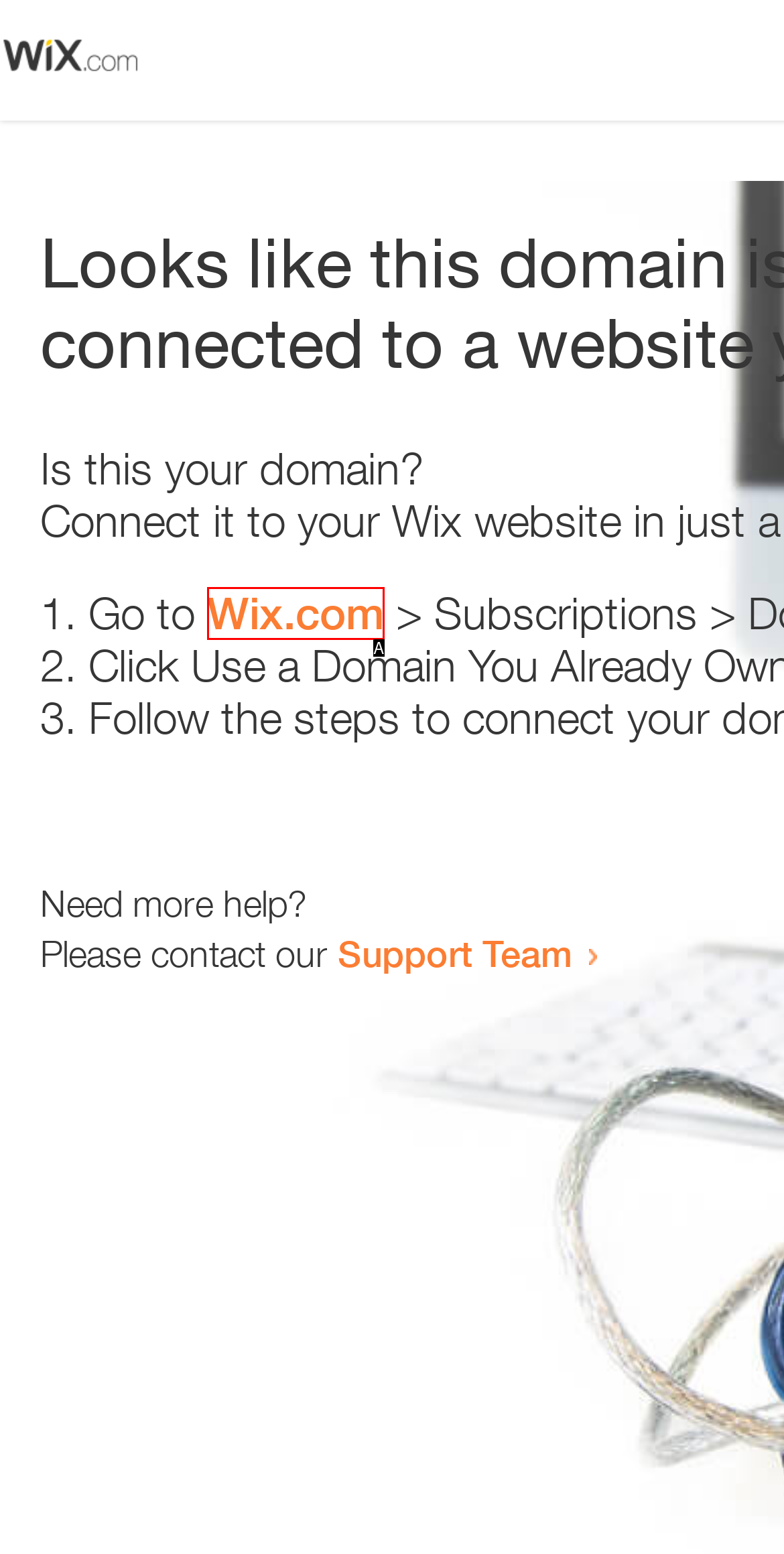From the description: Wix.com, identify the option that best matches and reply with the letter of that option directly.

A